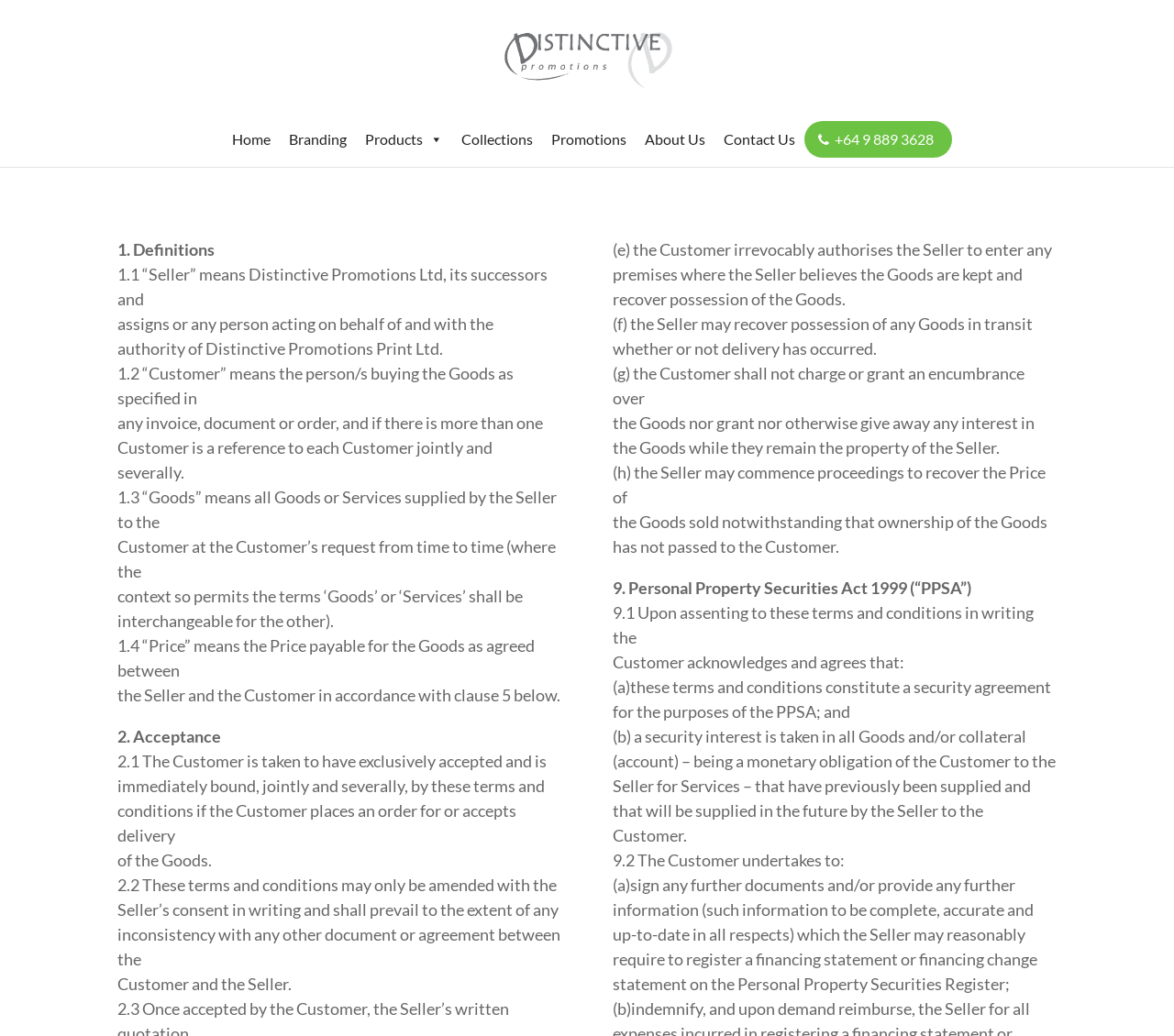Determine the bounding box coordinates of the element that should be clicked to execute the following command: "Click on 'About Us'".

[0.541, 0.117, 0.608, 0.152]